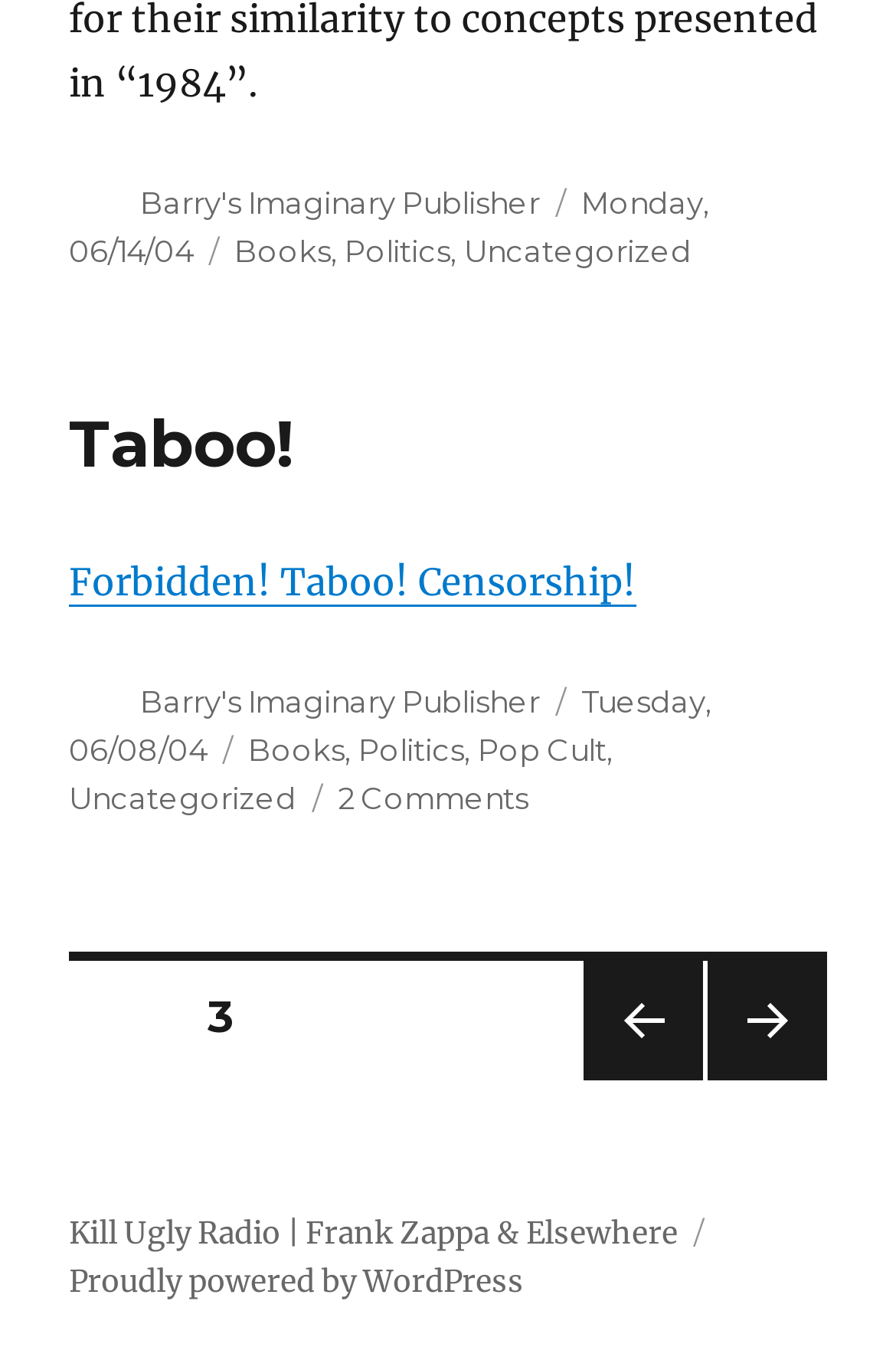Kindly provide the bounding box coordinates of the section you need to click on to fulfill the given instruction: "Read the article Taboo!".

[0.077, 0.295, 0.923, 0.354]